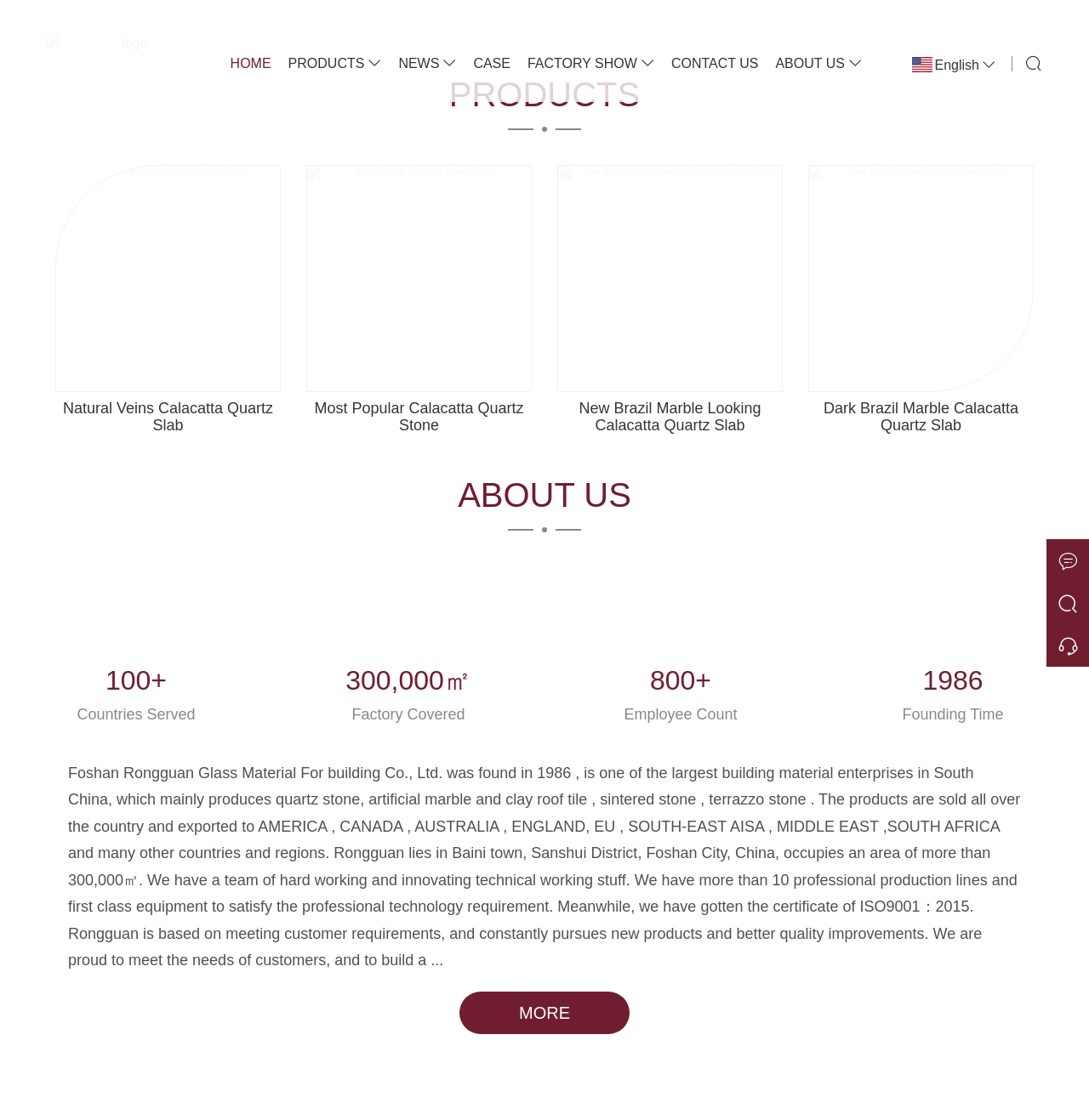What is the company name?
Look at the image and answer the question with a single word or phrase.

Foshan Rongguan Glass Material For building Co., Ltd.